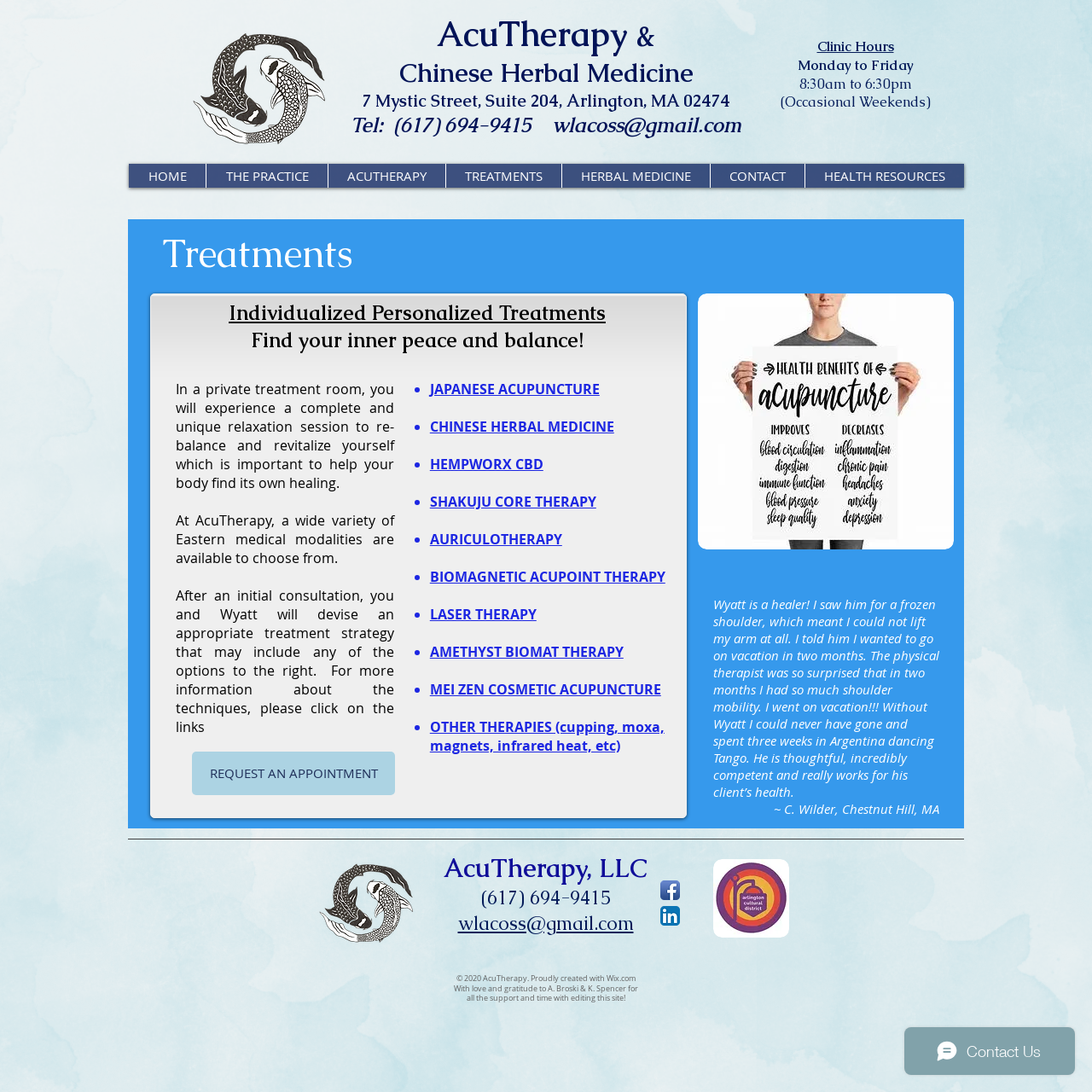Provide the text content of the webpage's main heading.

Individualized Personalized Treatments